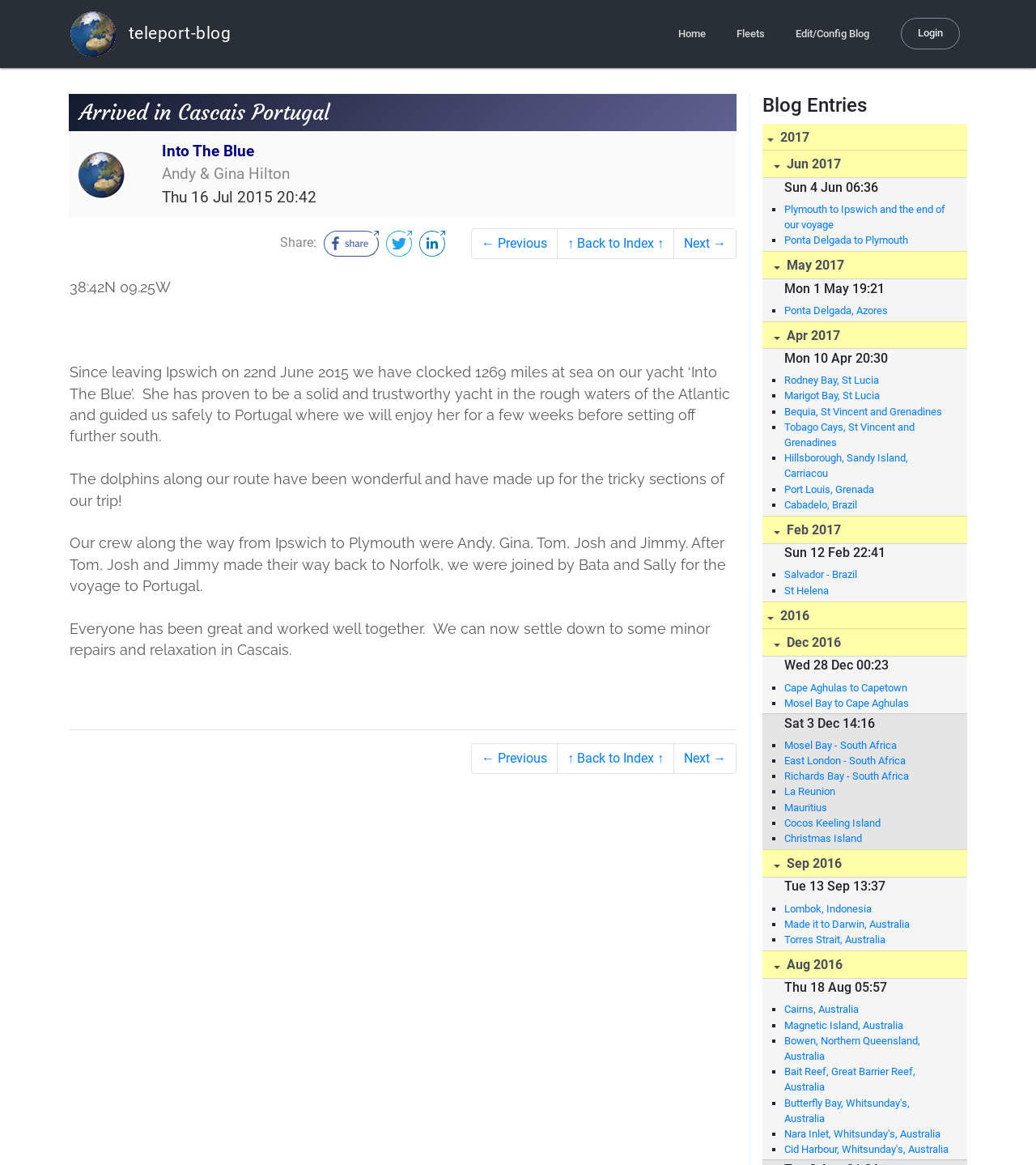Locate the bounding box coordinates of the clickable element to fulfill the following instruction: "Click on the 'Login' link". Provide the coordinates as four float numbers between 0 and 1 in the format [left, top, right, bottom].

[0.87, 0.015, 0.927, 0.042]